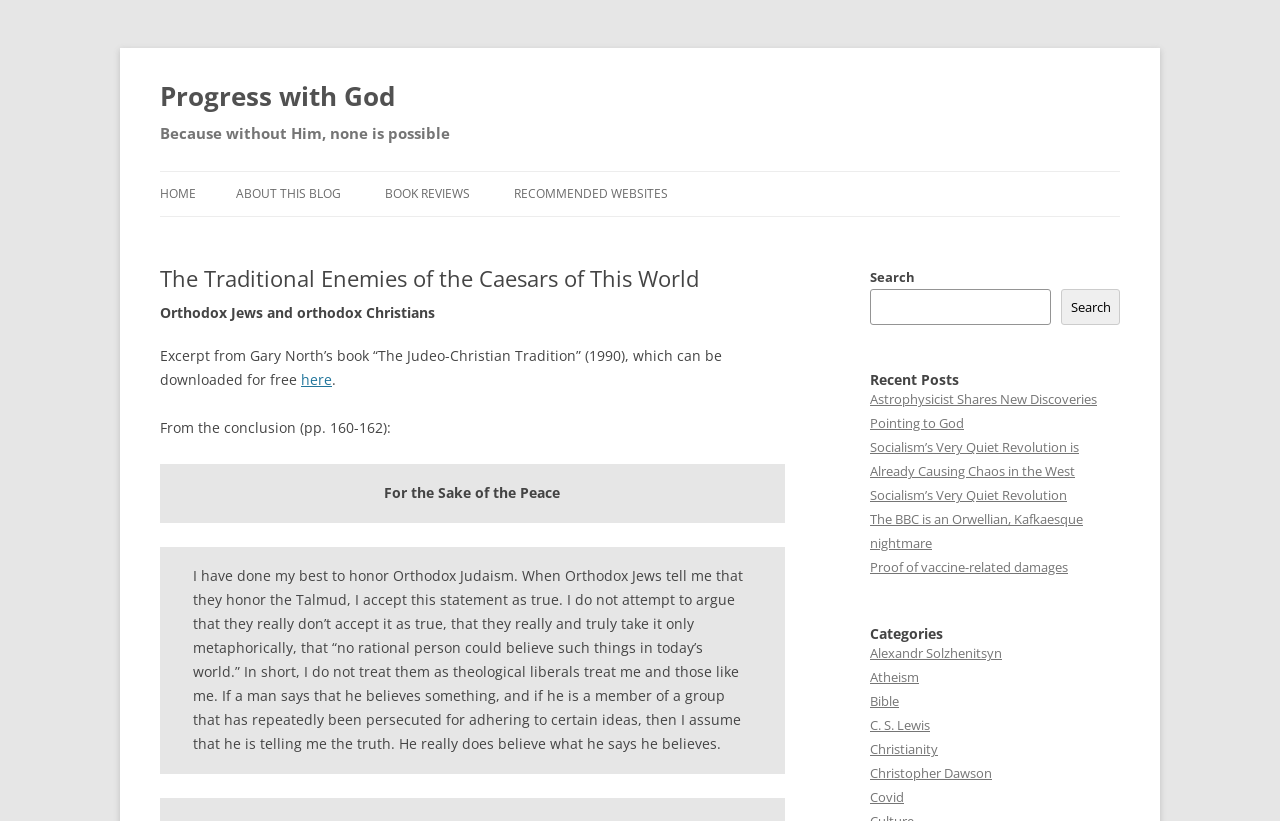Please determine the bounding box coordinates of the element to click in order to execute the following instruction: "Click the post comment button". The coordinates should be four float numbers between 0 and 1, specified as [left, top, right, bottom].

None